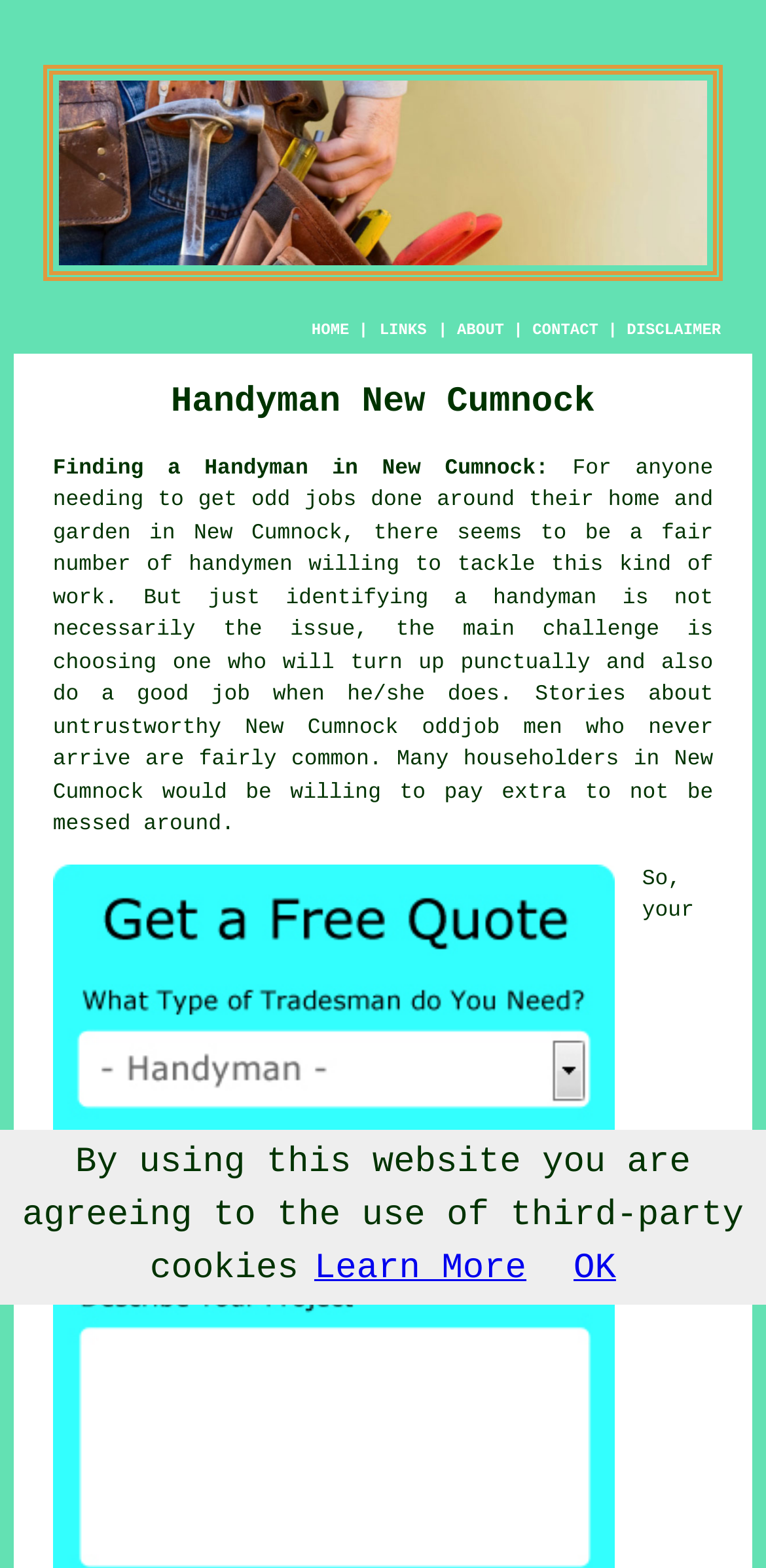Locate the bounding box coordinates of the clickable region necessary to complete the following instruction: "Click the handymen link". Provide the coordinates in the format of four float numbers between 0 and 1, i.e., [left, top, right, bottom].

[0.246, 0.354, 0.382, 0.369]